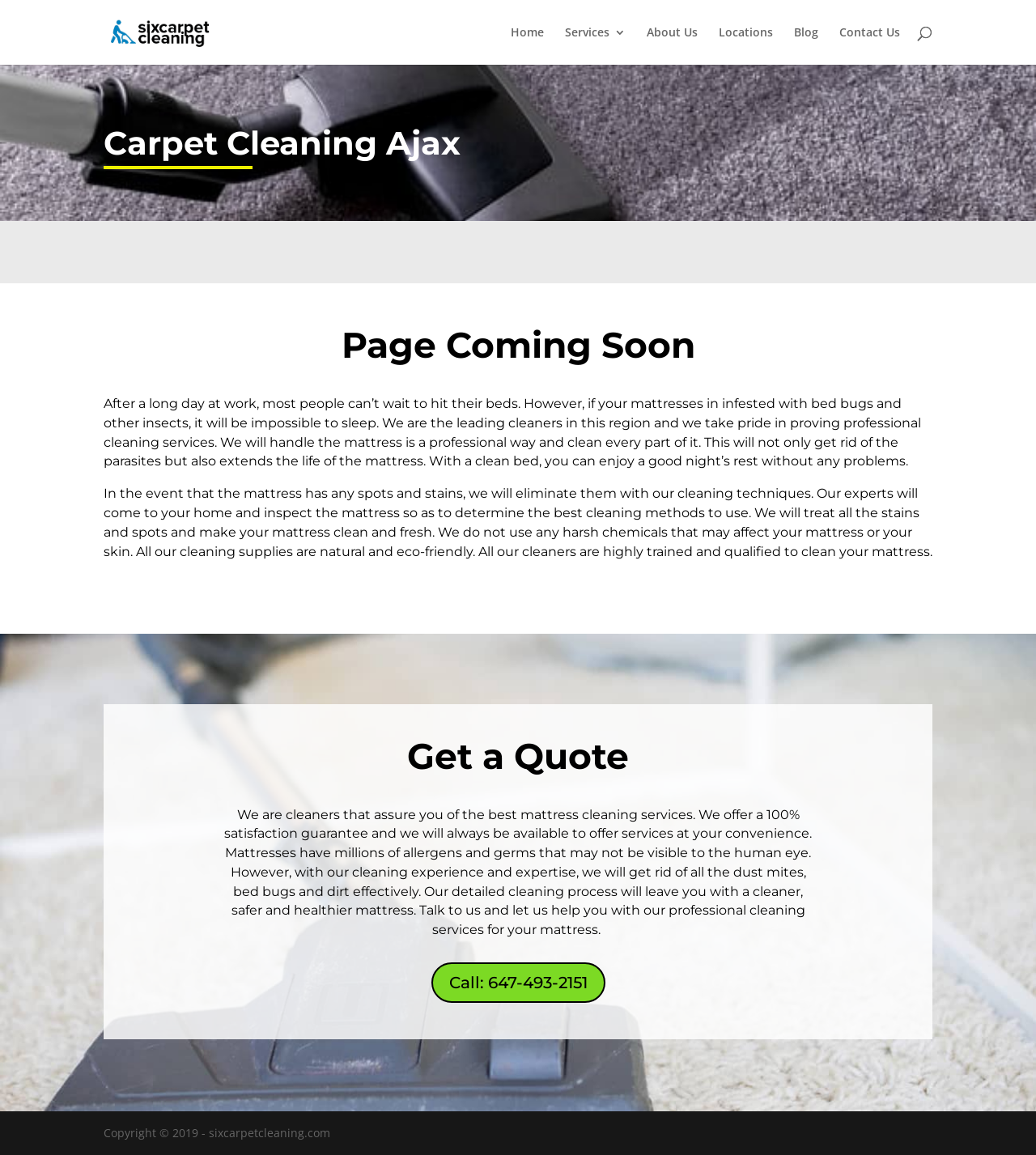How does the company treat stains and spots on mattresses?
Look at the image and provide a short answer using one word or a phrase.

With natural and eco-friendly cleaning techniques